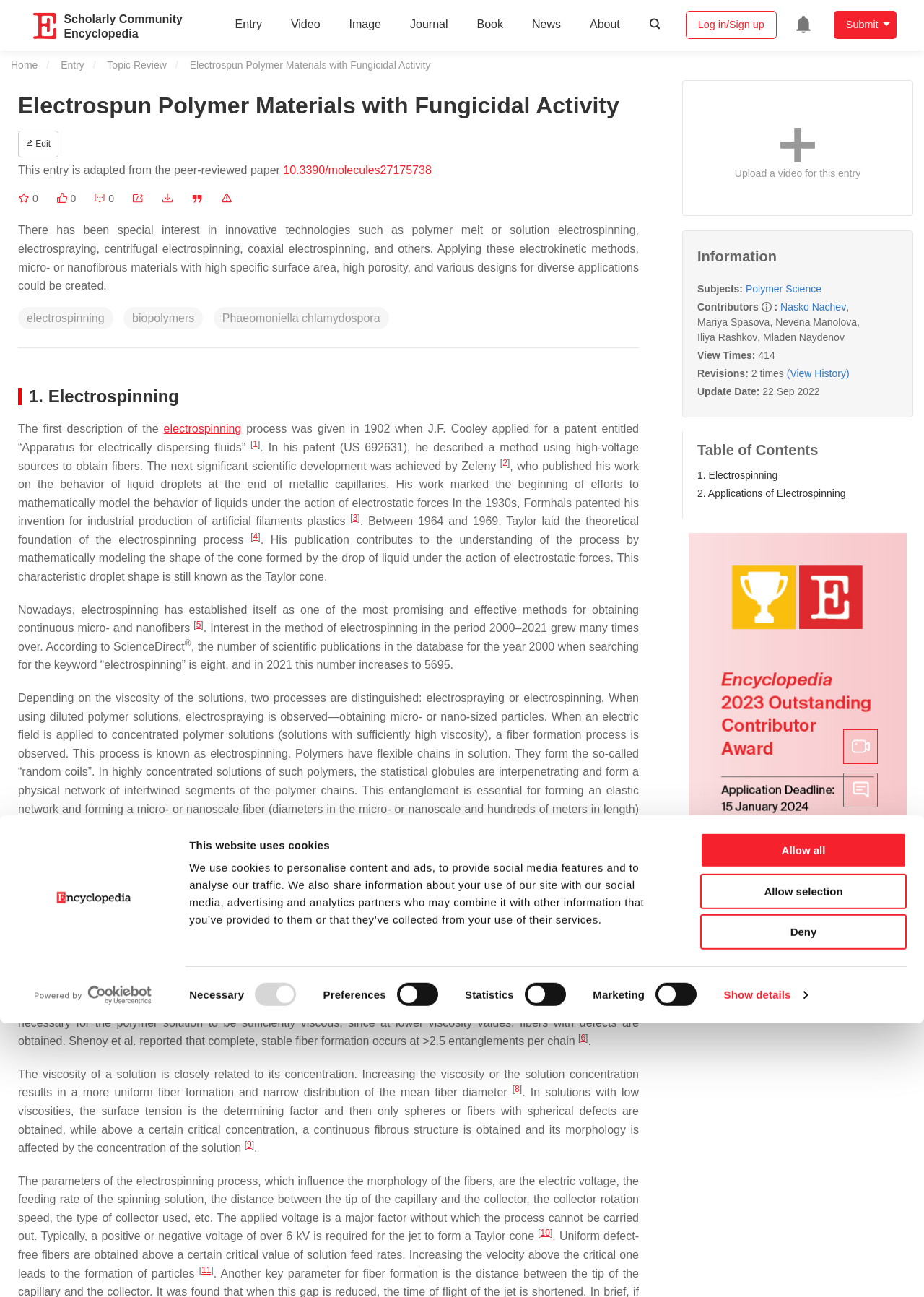Identify the bounding box for the described UI element. Provide the coordinates in (top-left x, top-left y, bottom-right x, bottom-right y) format with values ranging from 0 to 1: parent_node: Entry name="header_basic_keyword" placeholder="Search…"

[0.73, 0.008, 0.811, 0.03]